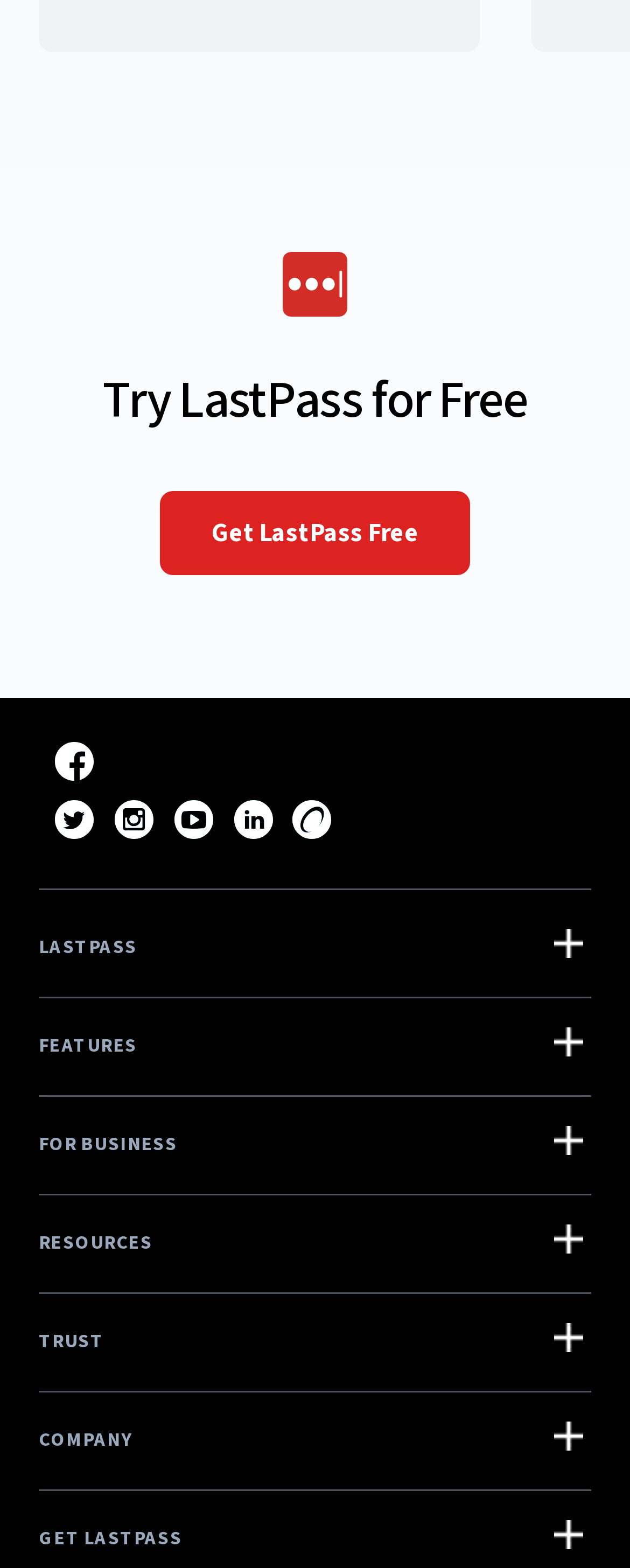Show the bounding box coordinates for the element that needs to be clicked to execute the following instruction: "Follow LastPass on Facebook". Provide the coordinates in the form of four float numbers between 0 and 1, i.e., [left, top, right, bottom].

[0.087, 0.473, 0.149, 0.496]